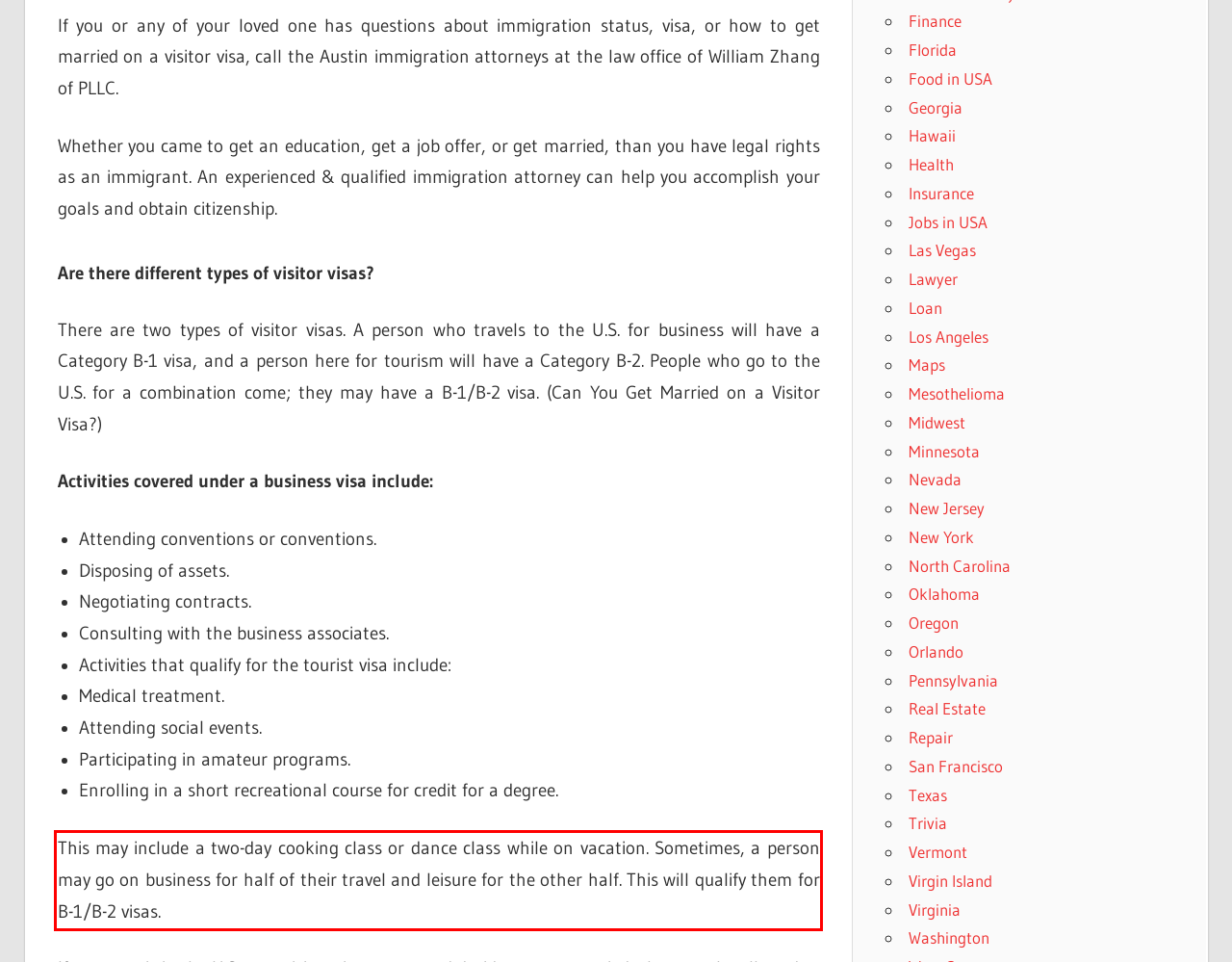Please use OCR to extract the text content from the red bounding box in the provided webpage screenshot.

This may include a two-day cooking class or dance class while on vacation. Sometimes, a person may go on business for half of their travel and leisure for the other half. This will qualify them for B-1/B-2 visas.